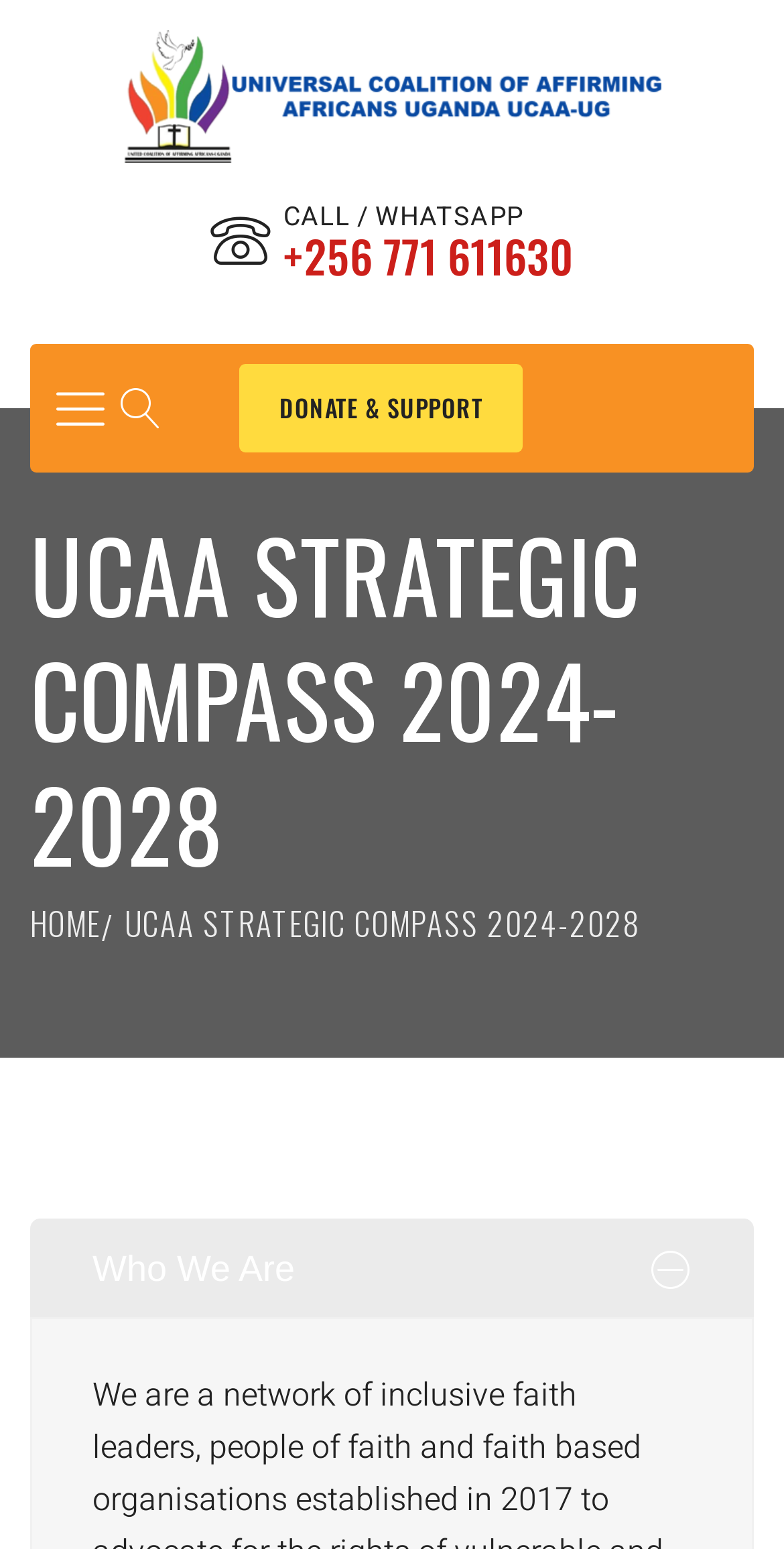Please extract and provide the main headline of the webpage.

UCAA STRATEGIC COMPASS 2024-2028